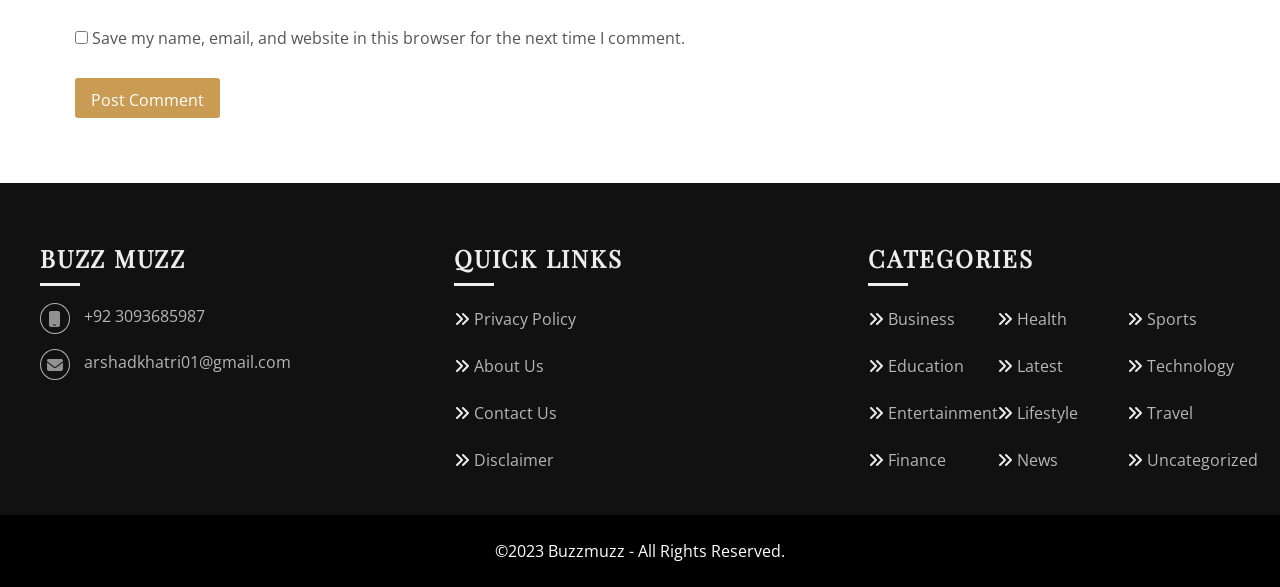For the given element description Privacy policy, determine the bounding box coordinates of the UI element. The coordinates should follow the format (top-left x, top-left y, bottom-right x, bottom-right y) and be within the range of 0 to 1.

None